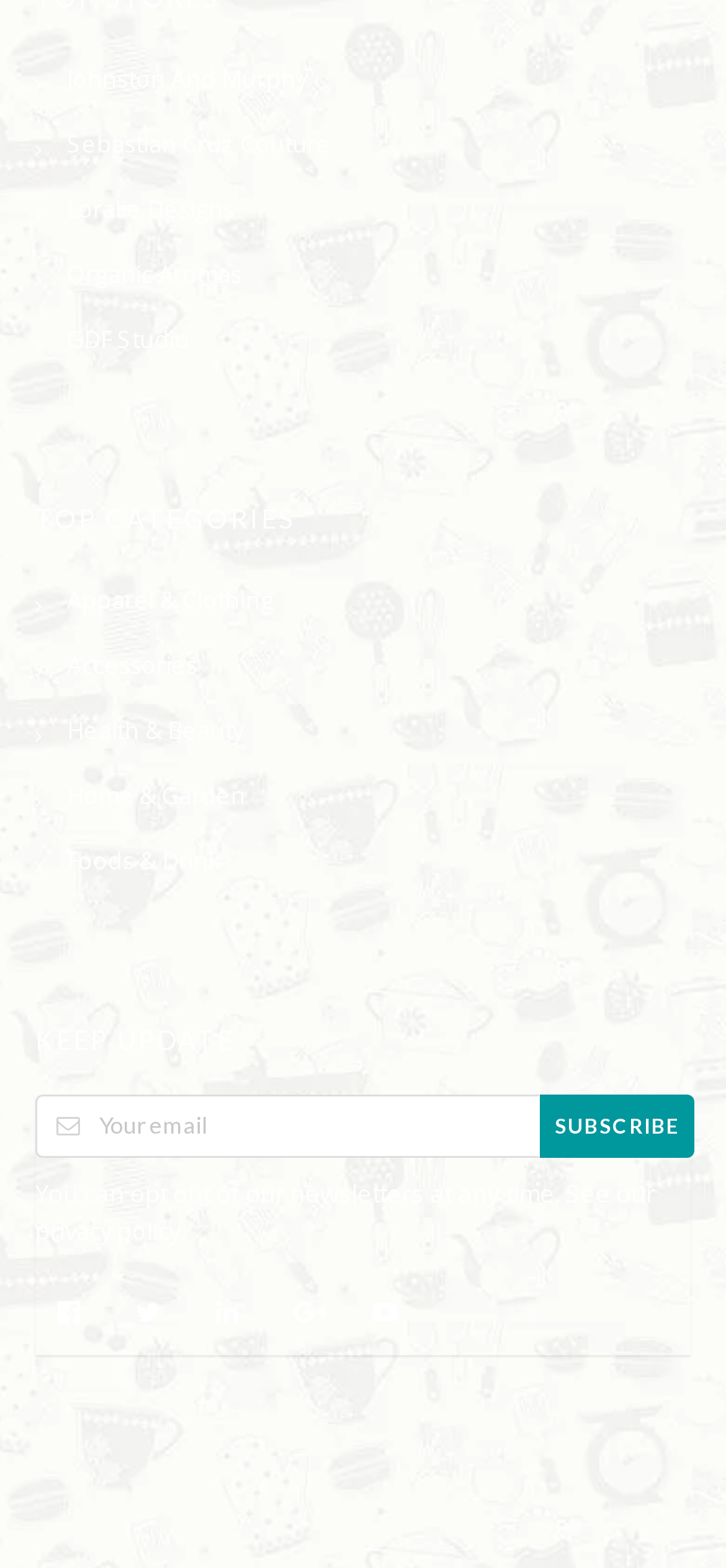Determine the bounding box coordinates for the area you should click to complete the following instruction: "Click on Entertainment".

None